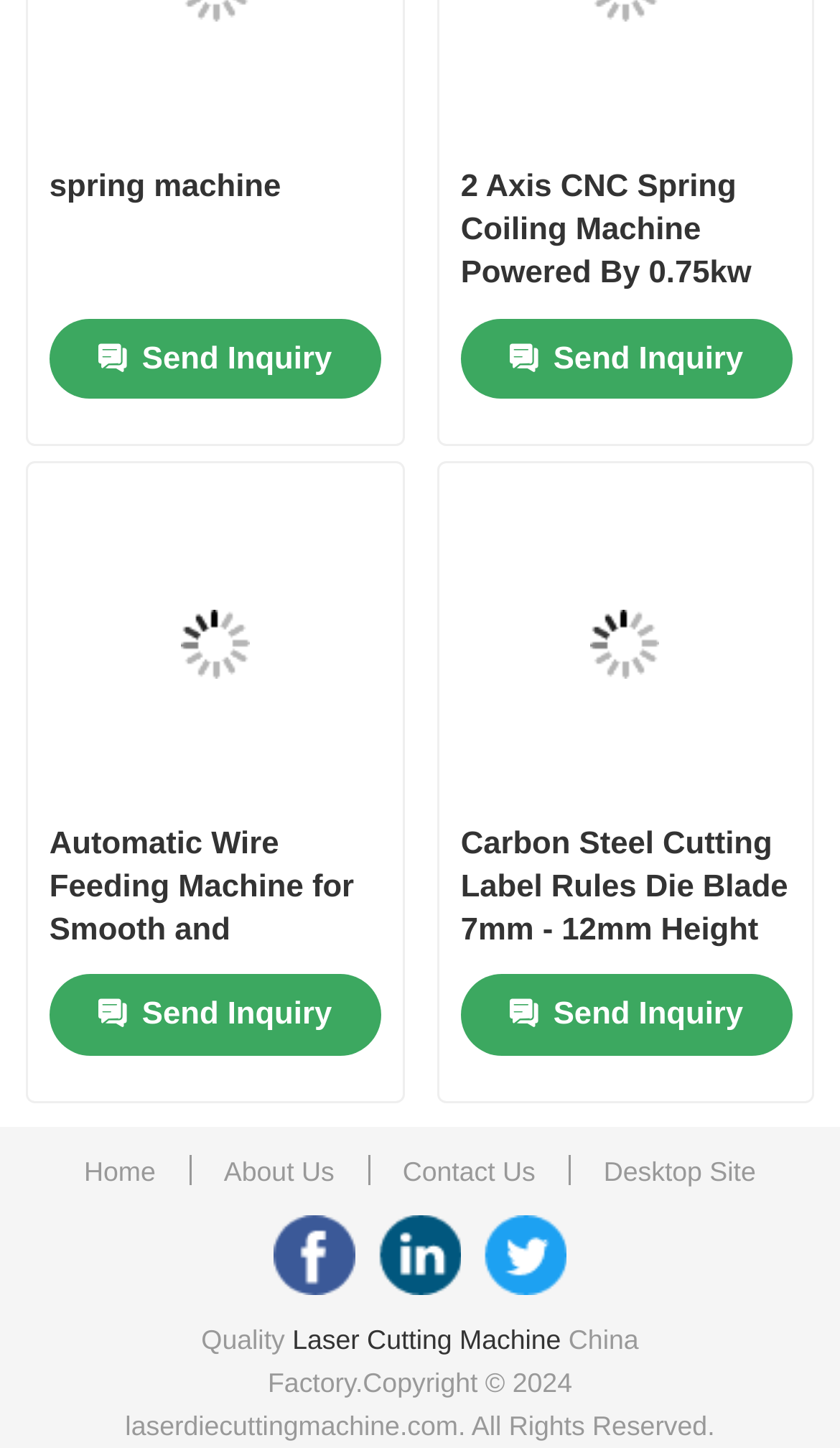Pinpoint the bounding box coordinates for the area that should be clicked to perform the following instruction: "Go to the 'About Us' page".

[0.08, 0.193, 0.92, 0.275]